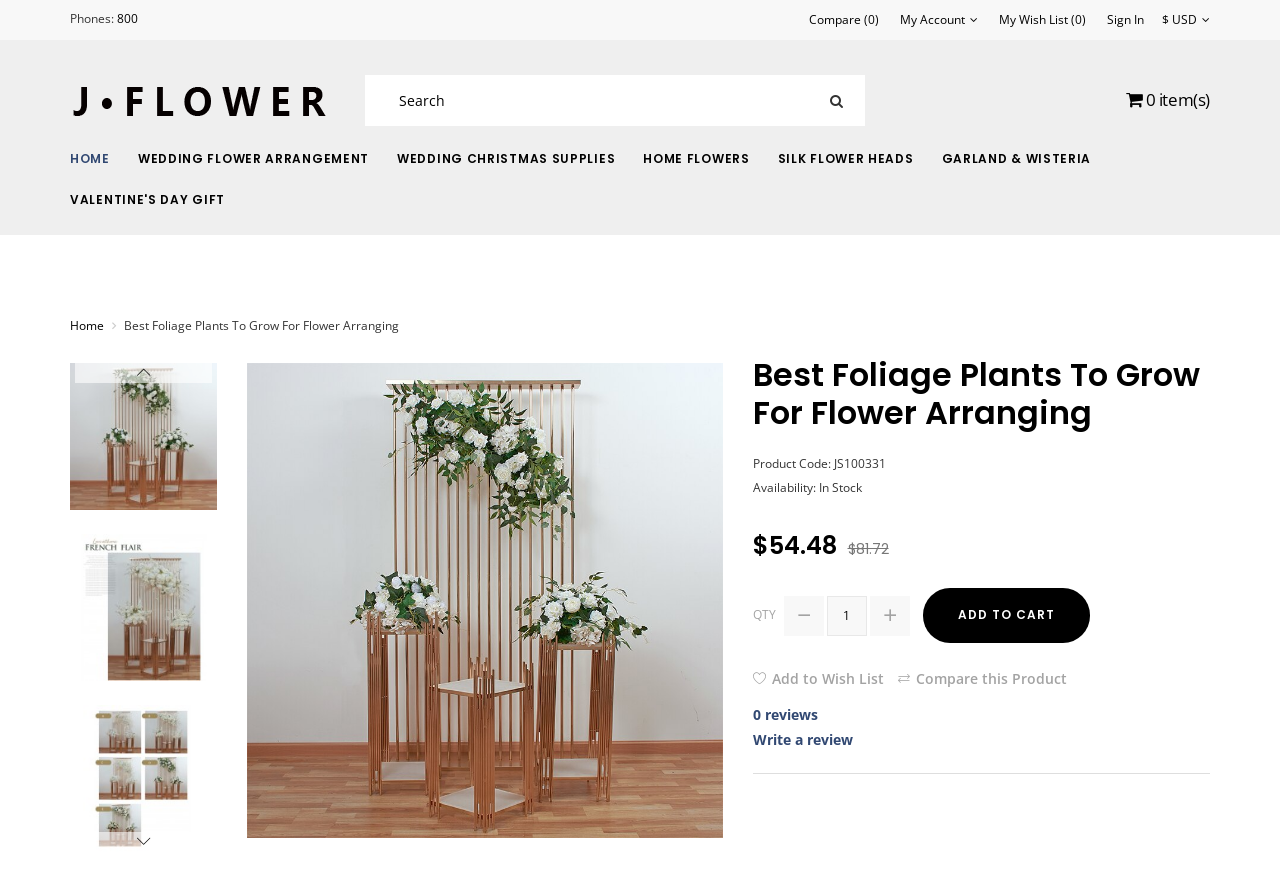Please determine the bounding box coordinates of the element to click on in order to accomplish the following task: "Sign in to your account". Ensure the coordinates are four float numbers ranging from 0 to 1, i.e., [left, top, right, bottom].

[0.865, 0.015, 0.894, 0.031]